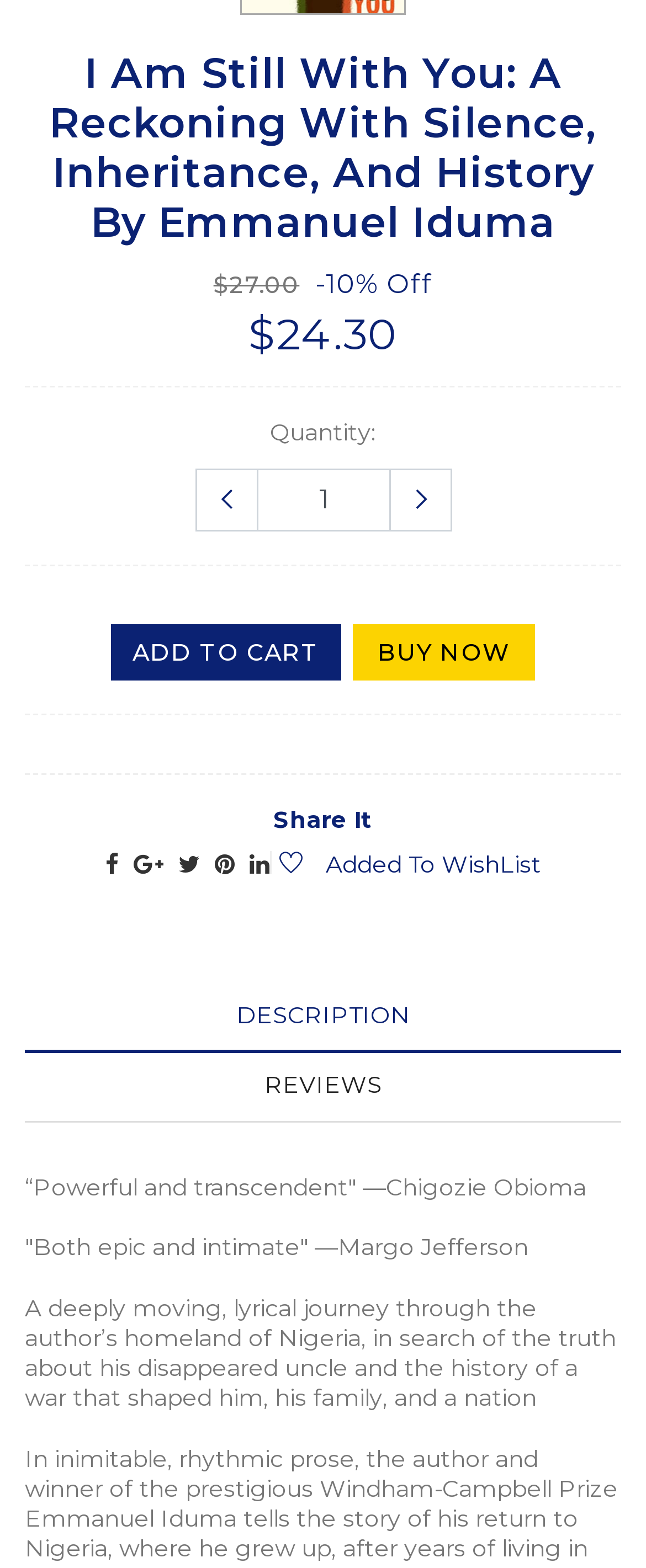Identify the bounding box coordinates for the element that needs to be clicked to fulfill this instruction: "View product description". Provide the coordinates in the format of four float numbers between 0 and 1: [left, top, right, bottom].

[0.038, 0.626, 0.962, 0.67]